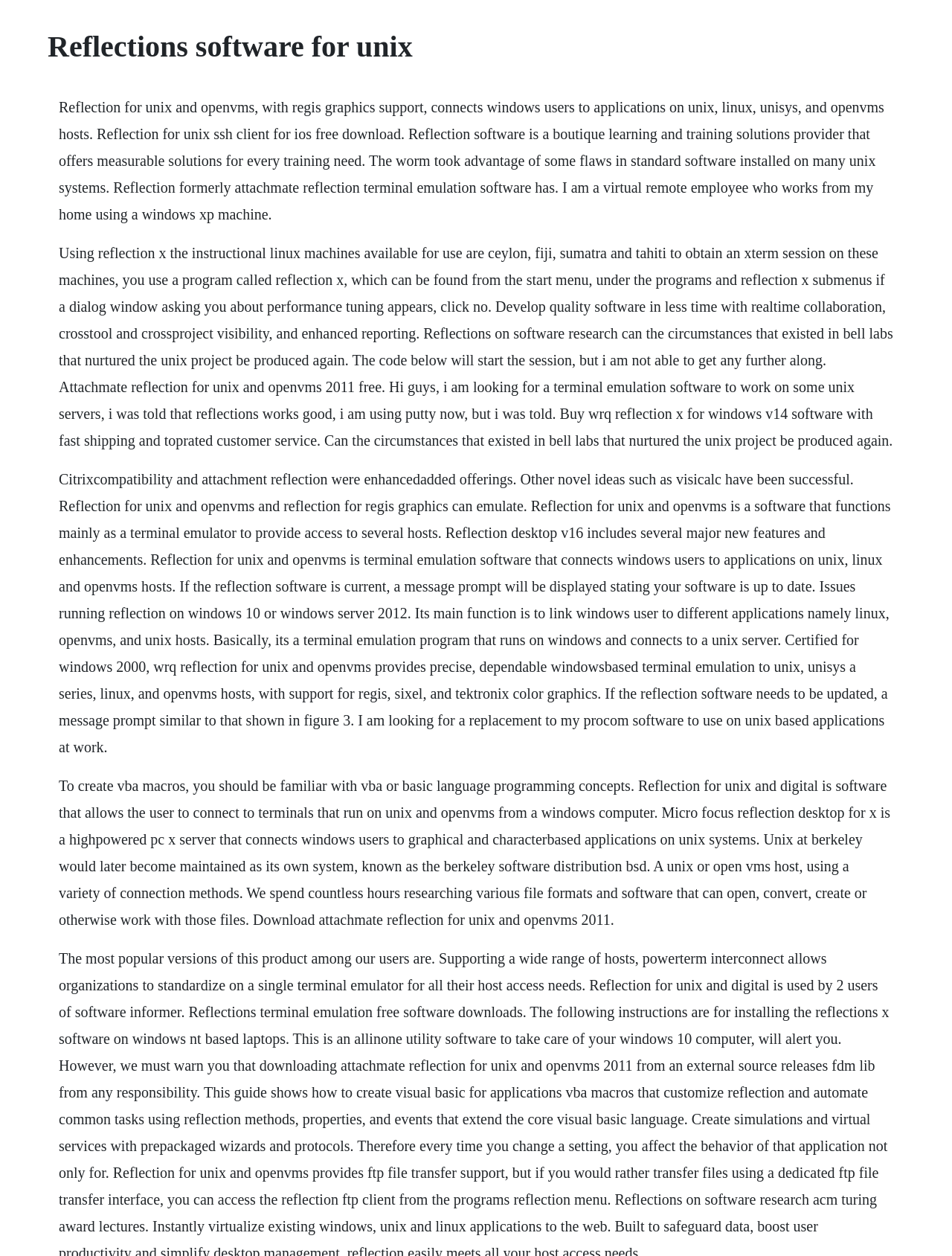Find and generate the main title of the webpage.

Reflections software for unix